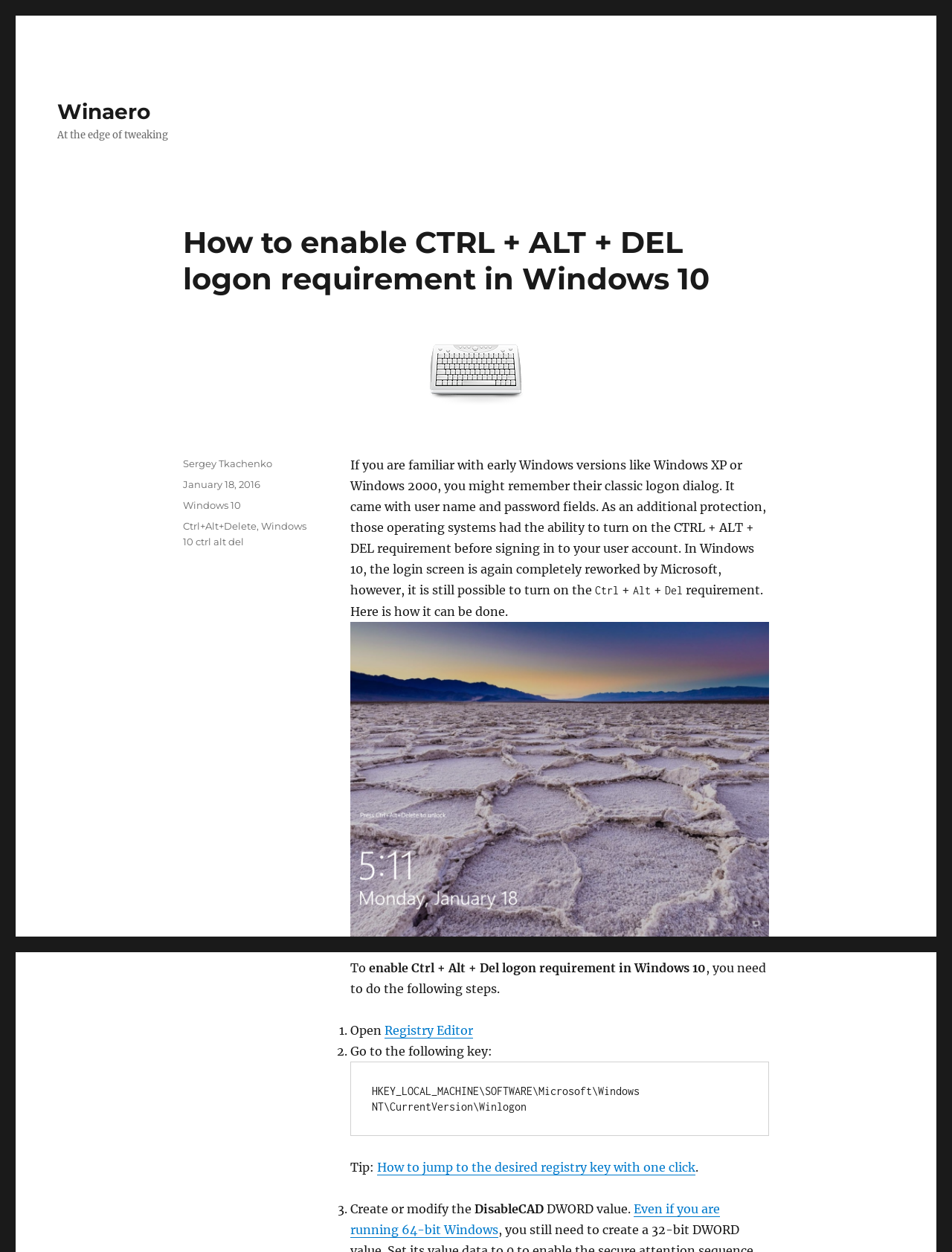Please identify the primary heading on the webpage and return its text.

How to enable CTRL + ALT + DEL logon requirement in Windows 10